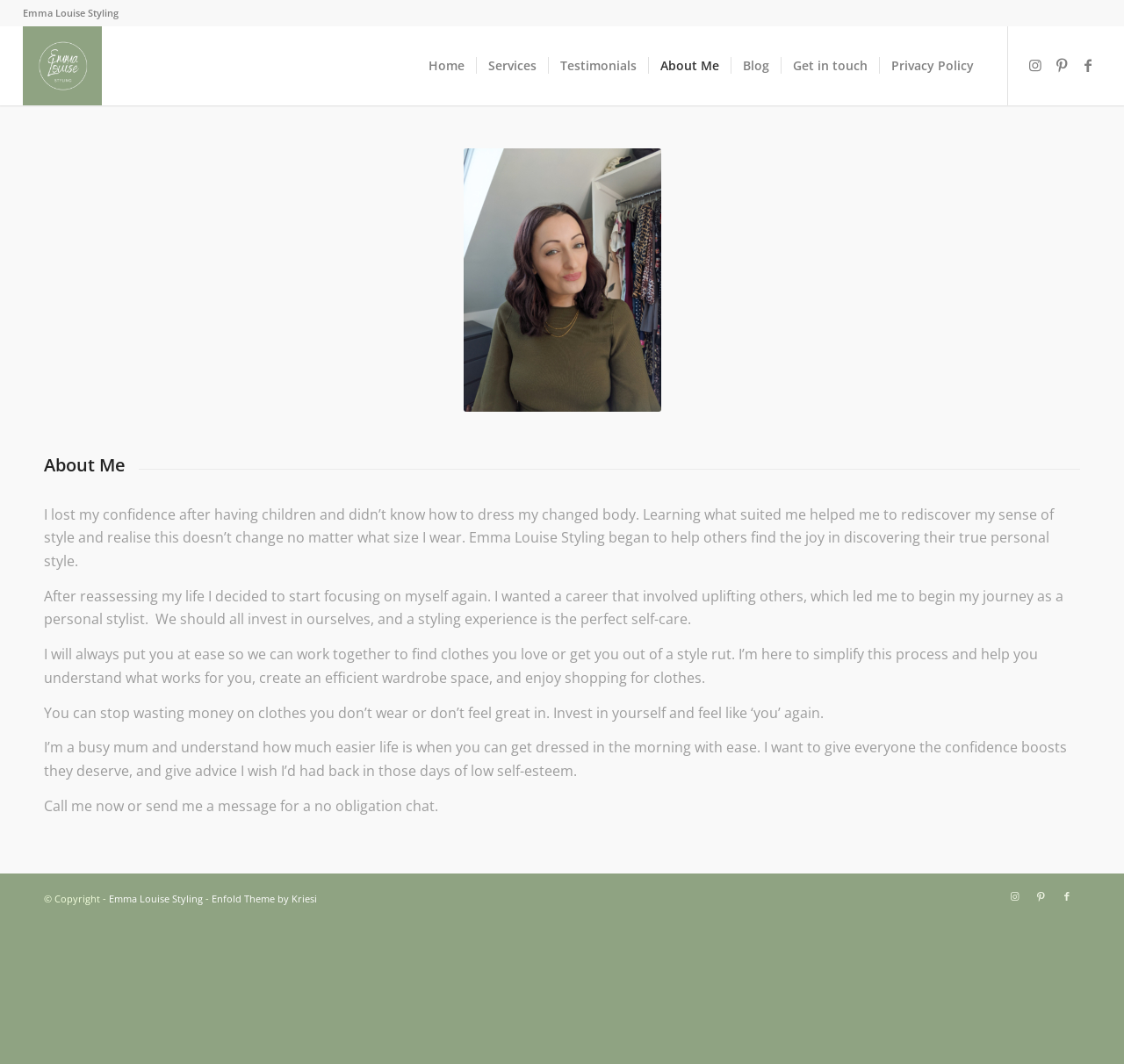Specify the bounding box coordinates of the area that needs to be clicked to achieve the following instruction: "Contact us".

None